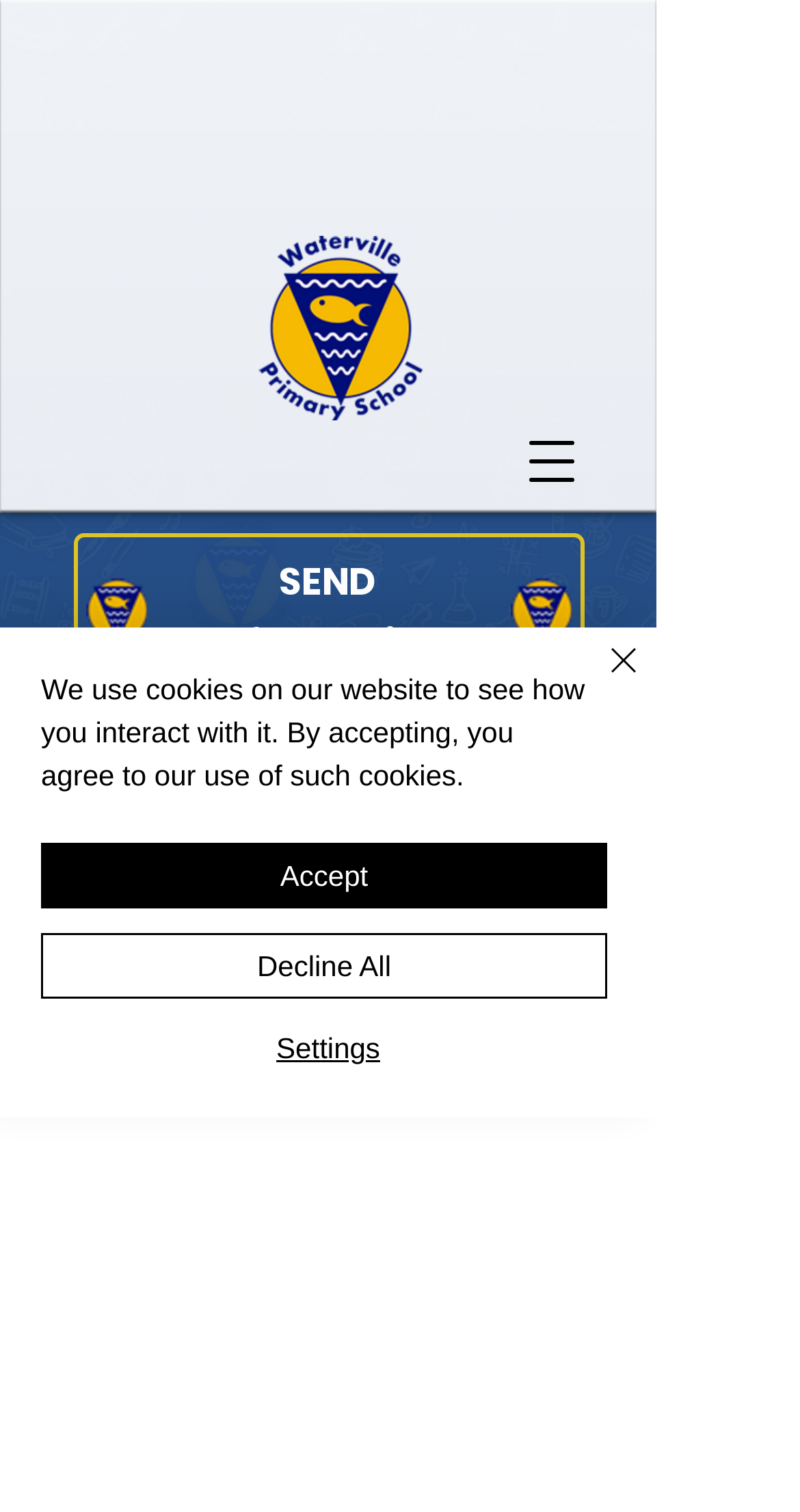Provide a brief response to the question using a single word or phrase: 
What is the qualification of Miss Hyde?

Post Graduate Certificate in SEND Coordination